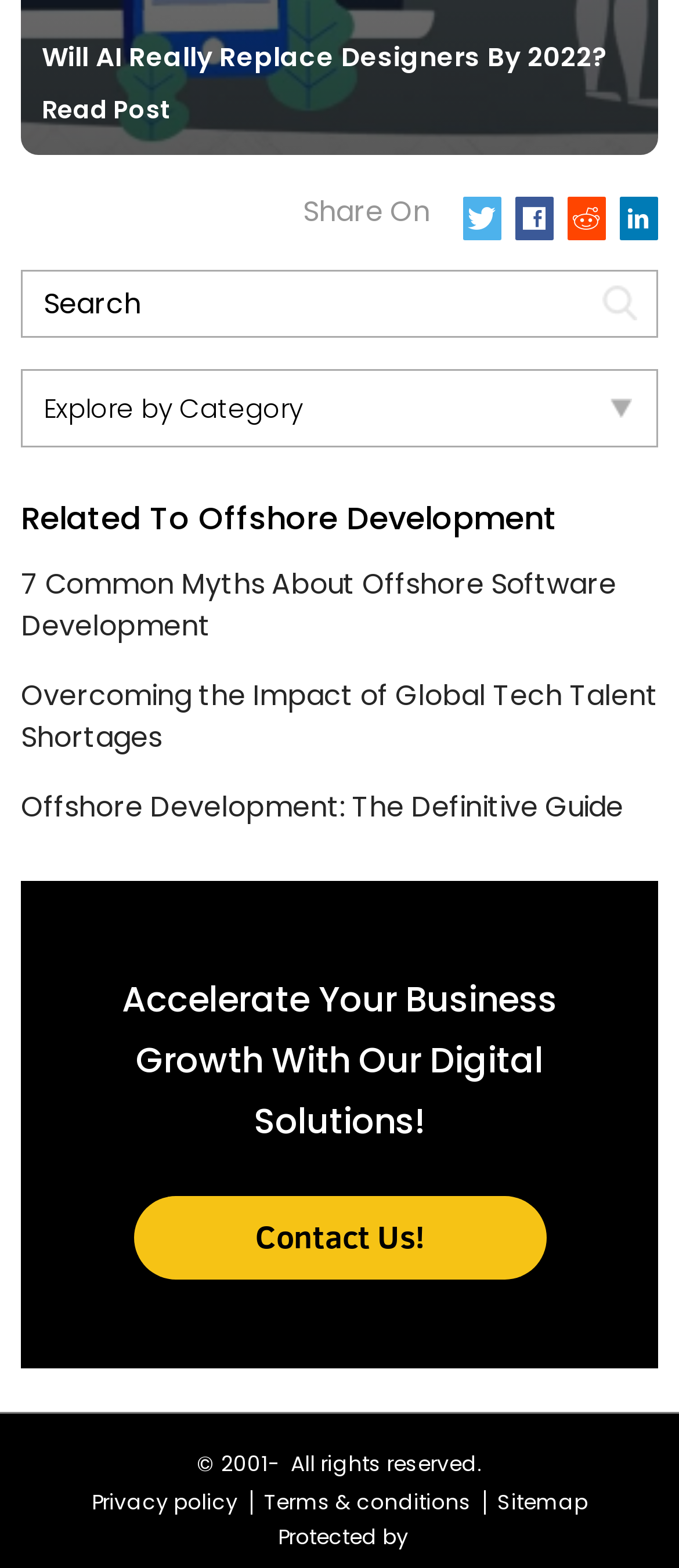Look at the image and write a detailed answer to the question: 
What is the call-to-action at the bottom of the webpage?

The call-to-action at the bottom of the webpage is a link that says 'Contact Us!', which encourages users to get in touch with the website's owners or representatives.